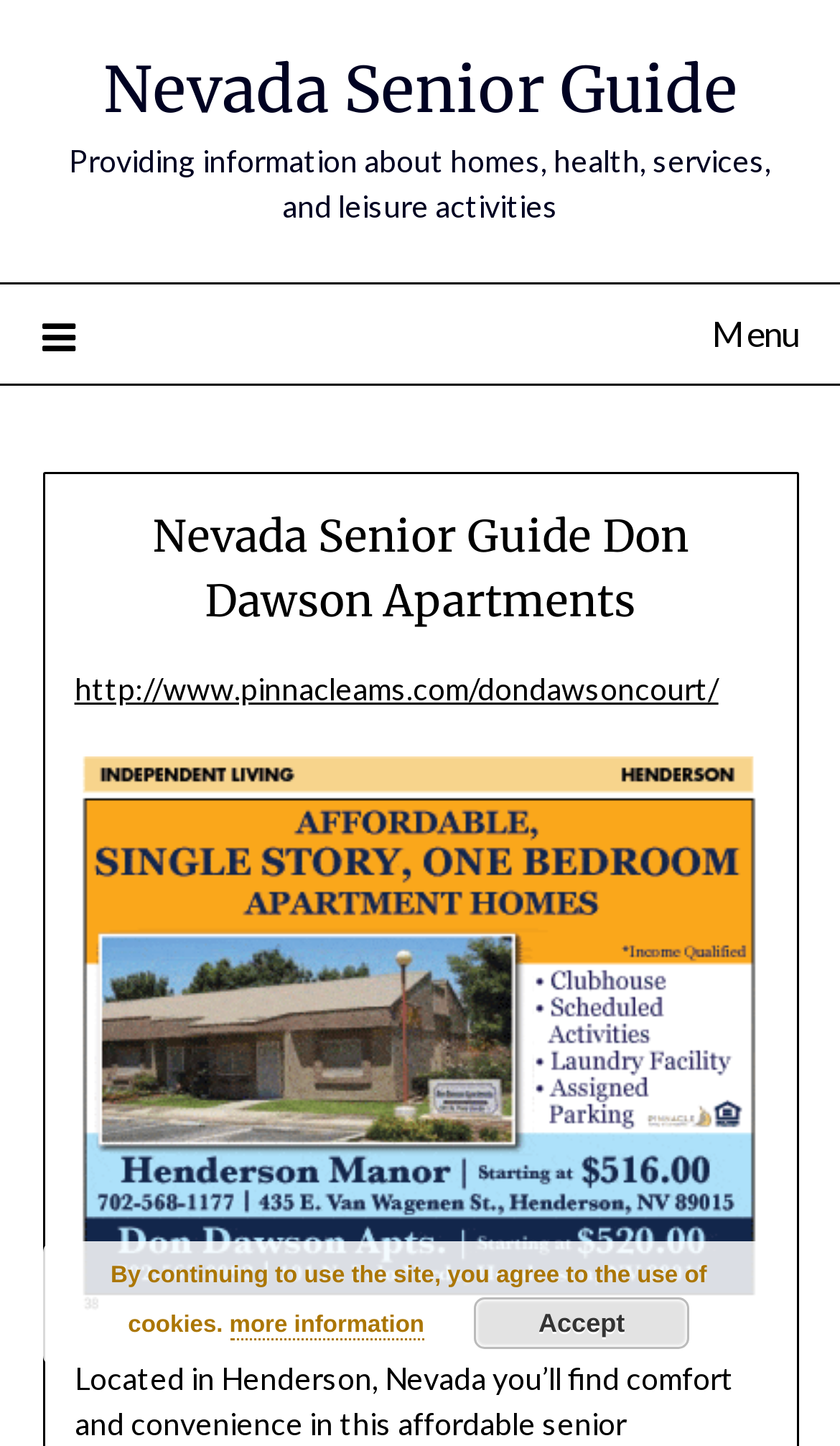What is the name of the apartments?
Please ensure your answer to the question is detailed and covers all necessary aspects.

The name of the apartments can be found in the heading 'Nevada Senior Guide Don Dawson Apartments' within the menu. This heading is likely the title of the webpage or a main section of the webpage.